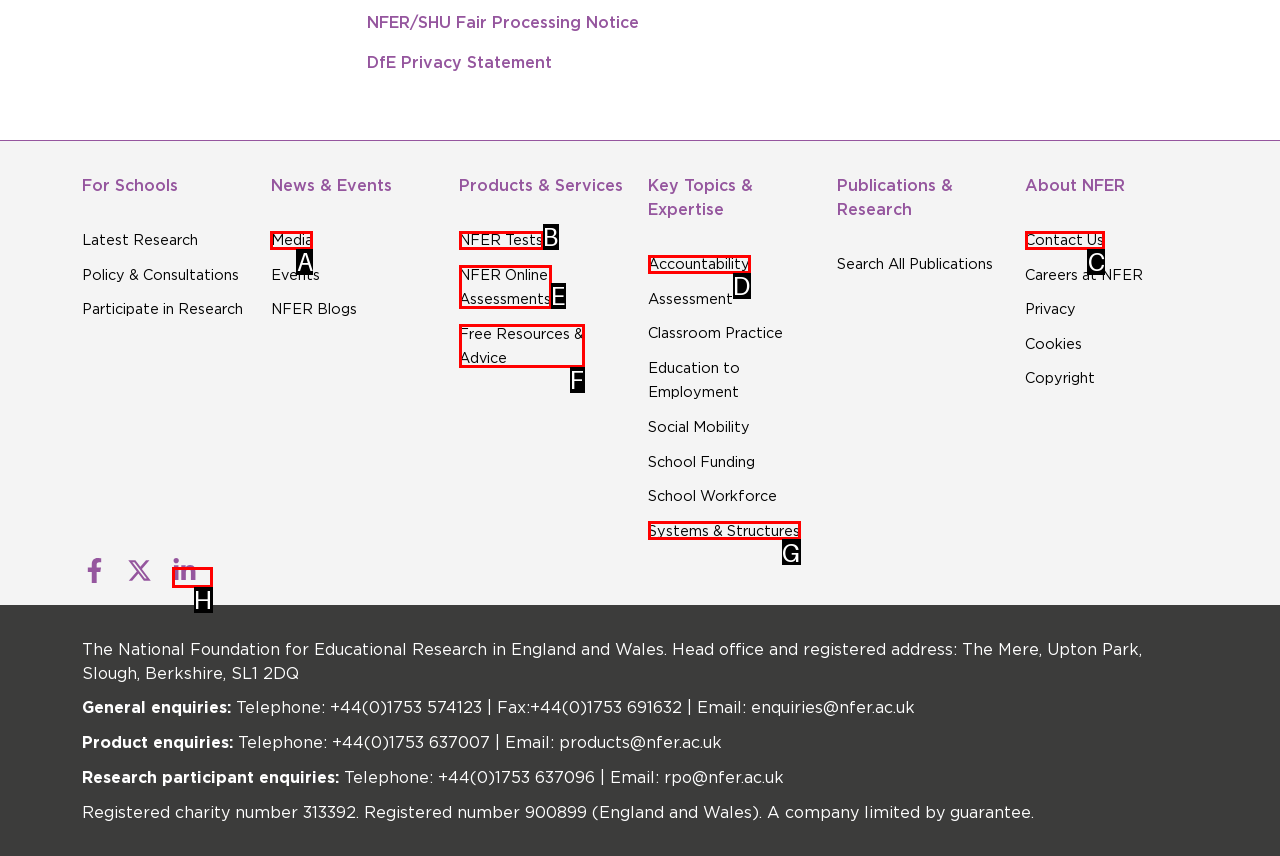Determine the appropriate lettered choice for the task: Contact NFER. Reply with the correct letter.

C